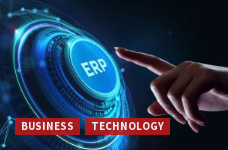Use a single word or phrase to answer the question:
What are the two prominent tags below the button?

BUSINESS and TECHNOLOGY